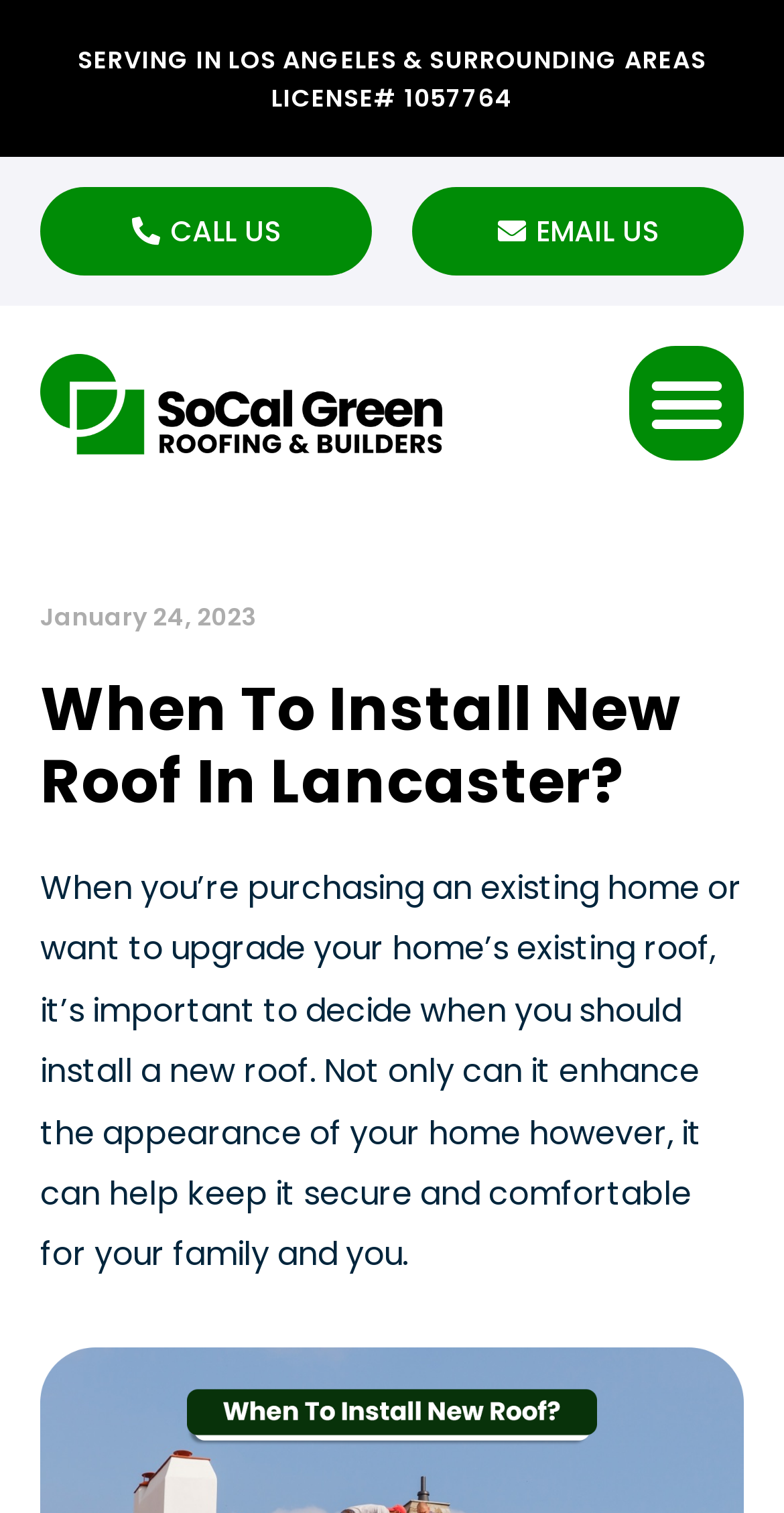Find the bounding box coordinates corresponding to the UI element with the description: "Menu". The coordinates should be formatted as [left, top, right, bottom], with values as floats between 0 and 1.

[0.803, 0.229, 0.949, 0.305]